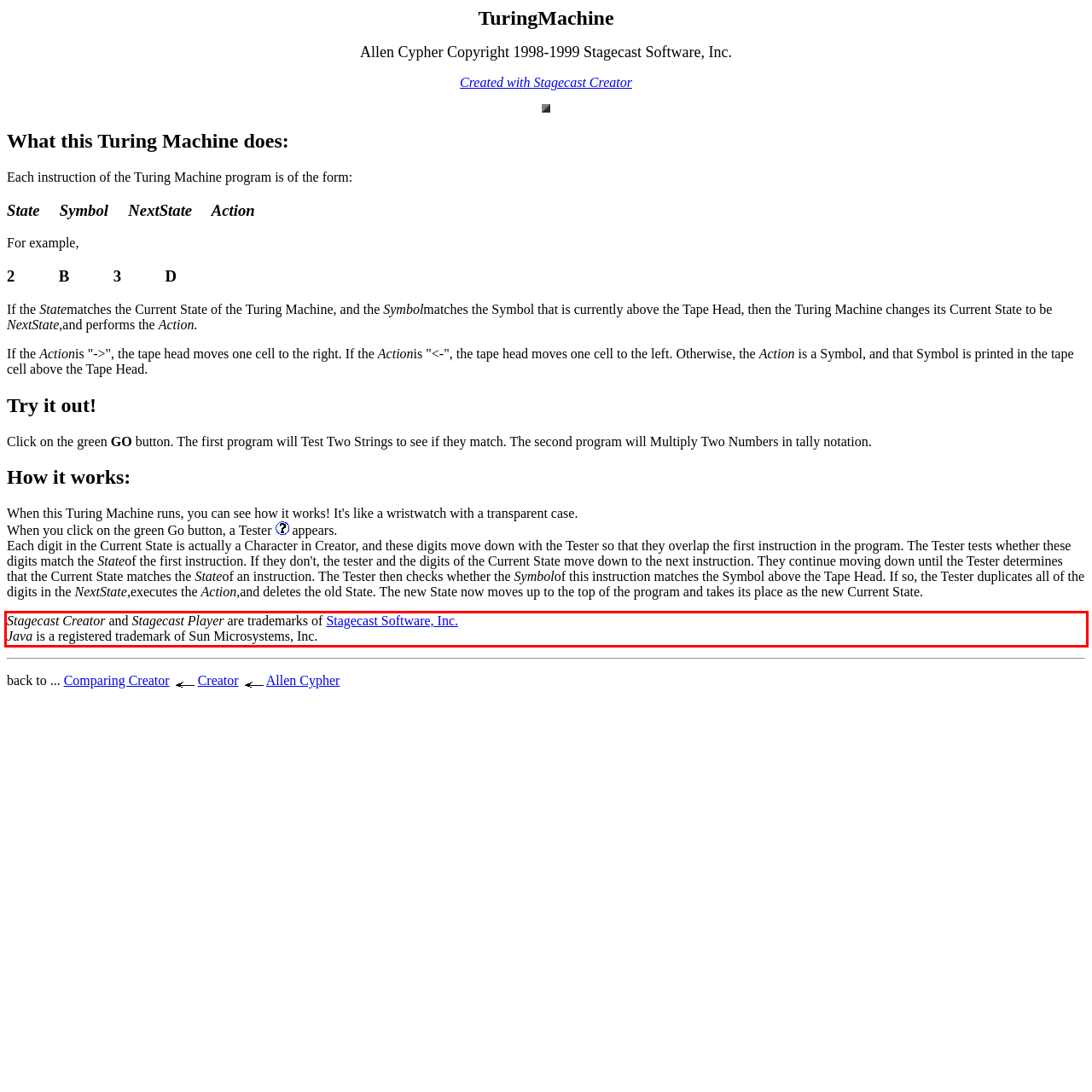Given a screenshot of a webpage with a red bounding box, extract the text content from the UI element inside the red bounding box.

Stagecast Creator and Stagecast Player are trademarks of Stagecast Software, Inc. Java is a registered trademark of Sun Microsystems, Inc.